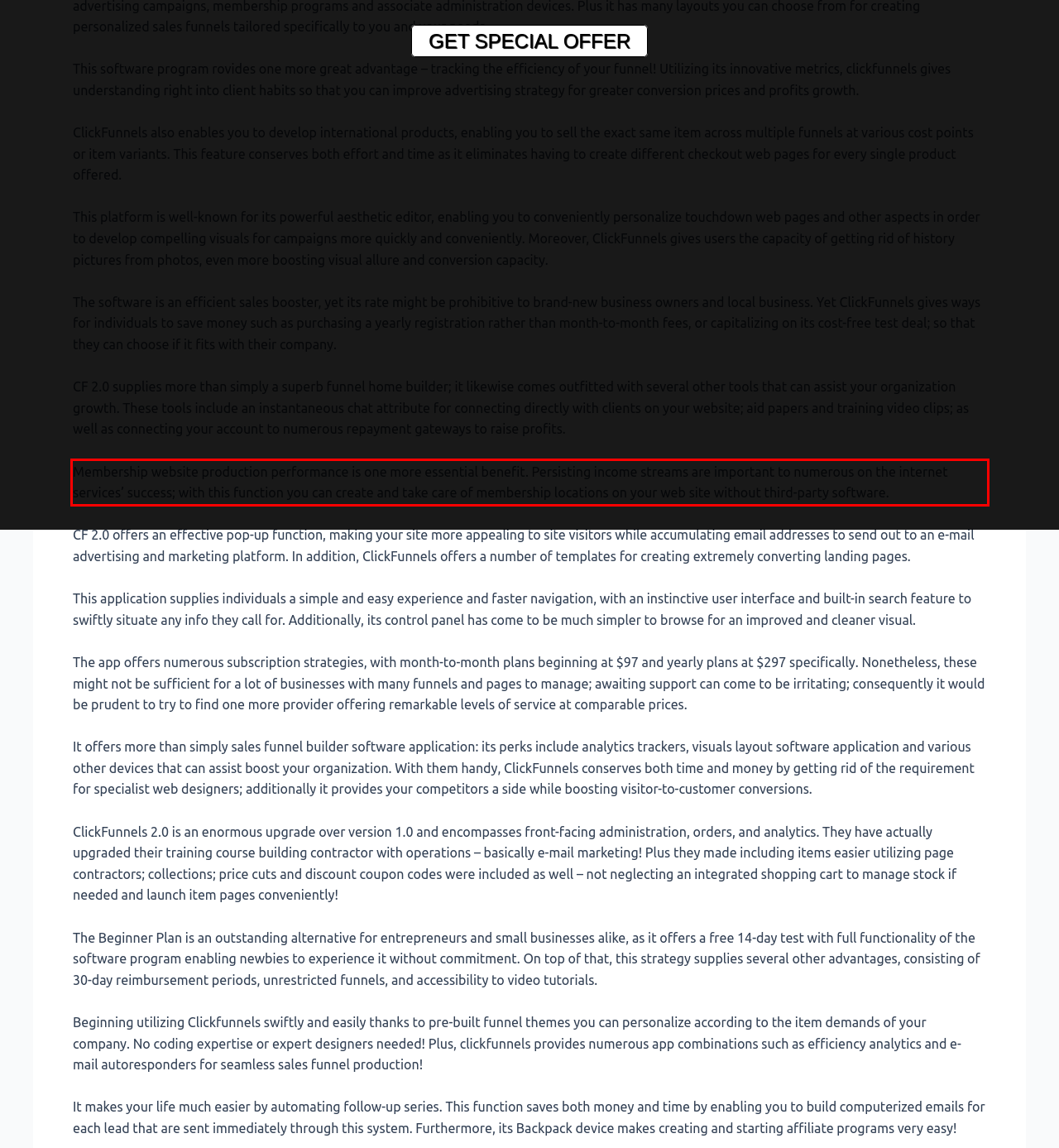The screenshot provided shows a webpage with a red bounding box. Apply OCR to the text within this red bounding box and provide the extracted content.

Membership website production performance is one more essential benefit. Persisting income streams are important to numerous on the internet services’ success; with this function you can create and take care of membership locations on your web site without third-party software.